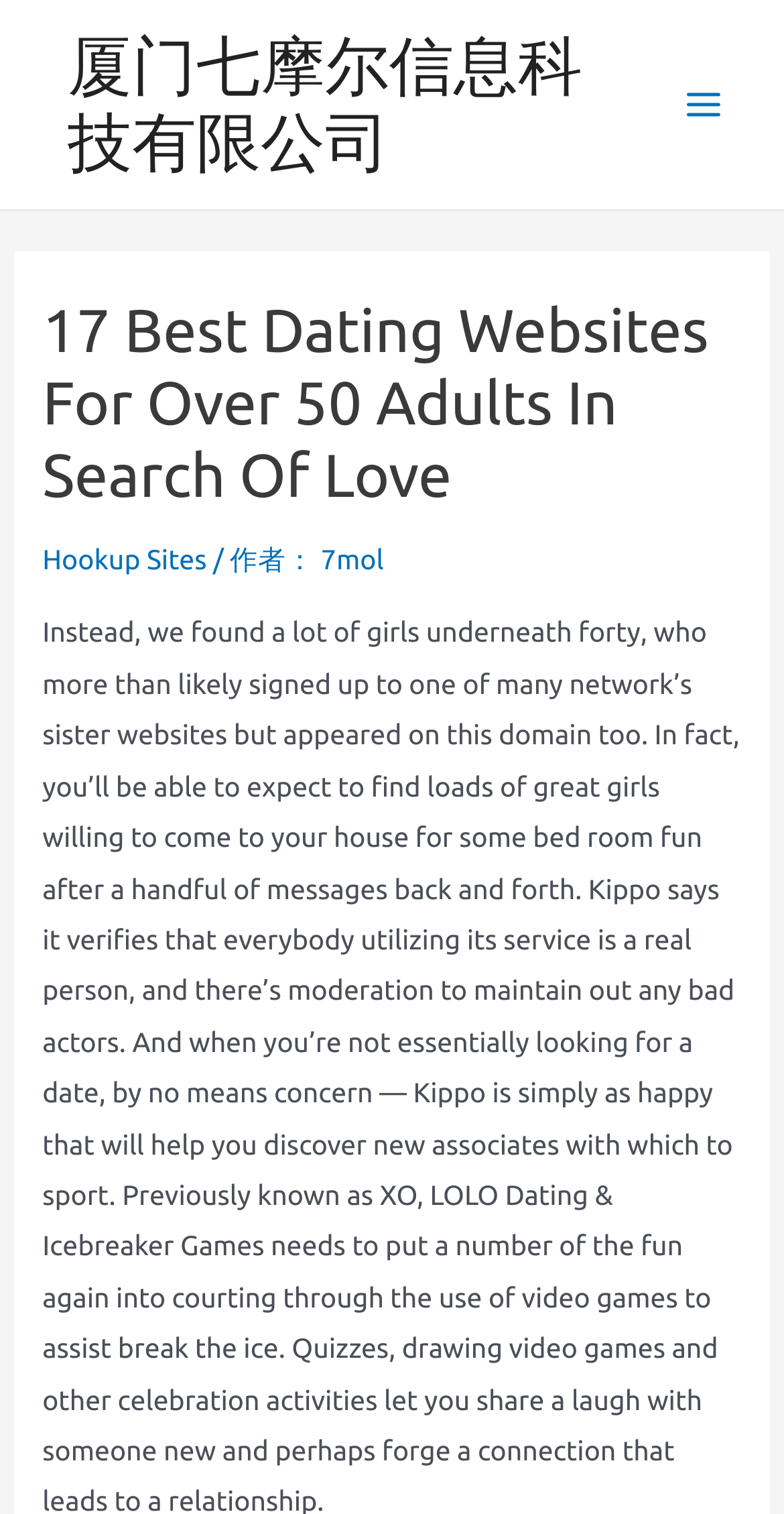What is the author of this article?
Answer the question with just one word or phrase using the image.

7mol